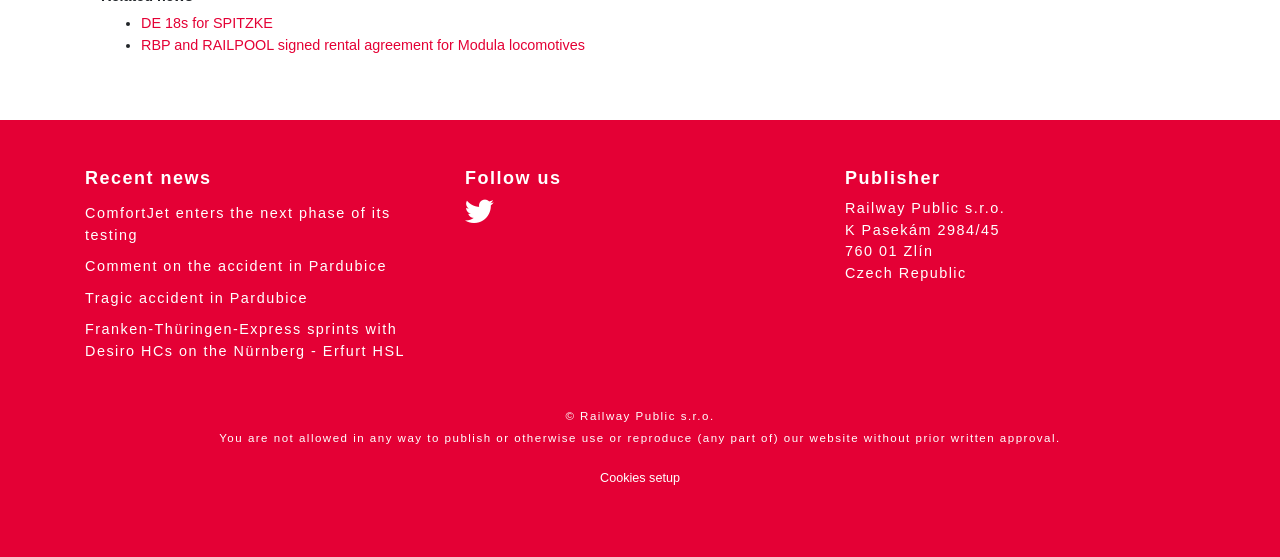Using the format (top-left x, top-left y, bottom-right x, bottom-right y), and given the element description, identify the bounding box coordinates within the screenshot: BCCFP’s Journey Towards Reconciliation

None